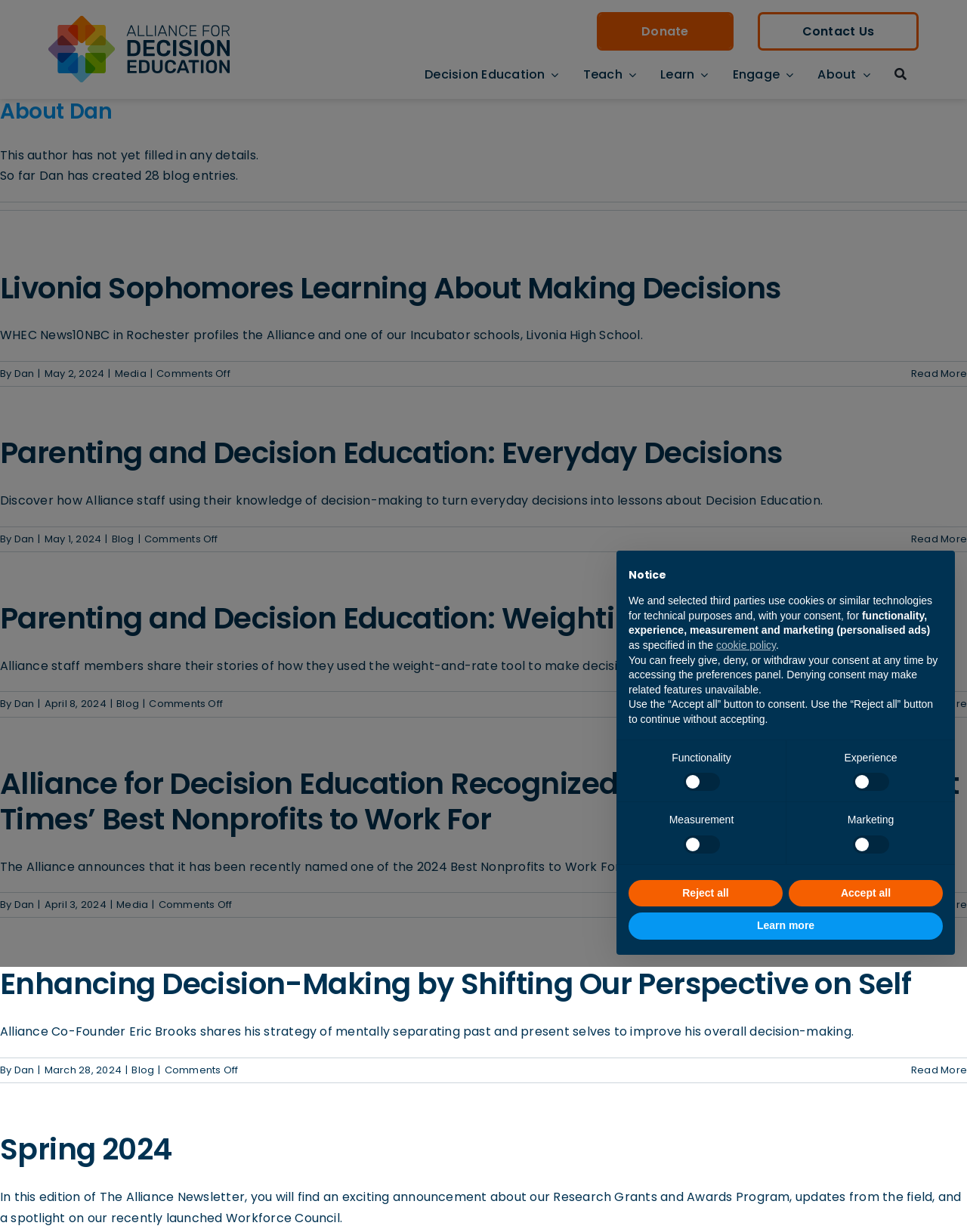Find the bounding box coordinates of the clickable region needed to perform the following instruction: "Contact Us". The coordinates should be provided as four float numbers between 0 and 1, i.e., [left, top, right, bottom].

[0.783, 0.01, 0.95, 0.041]